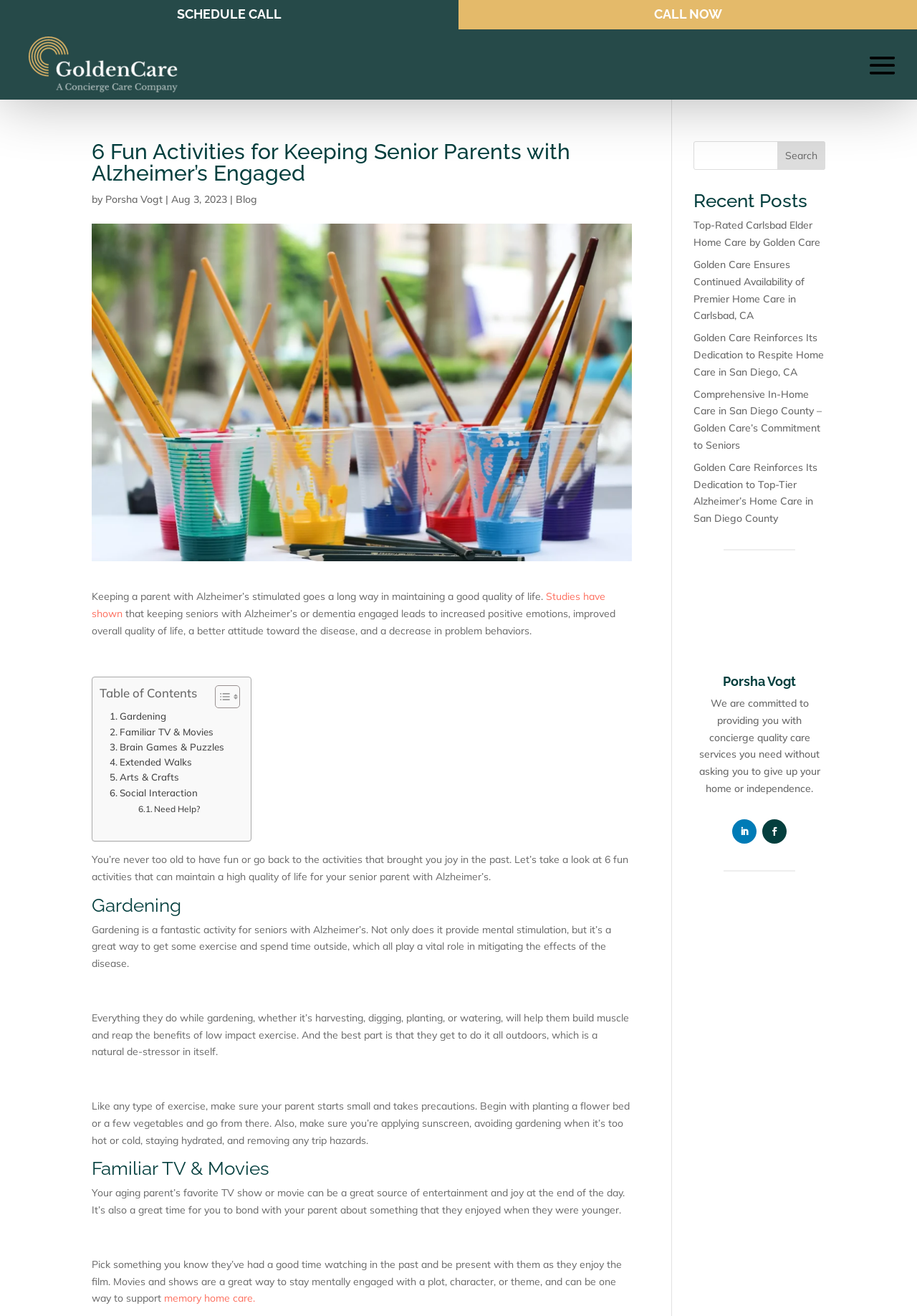What is the benefit of watching familiar TV shows and movies for seniors with Alzheimer's?
Answer the question with just one word or phrase using the image.

Mental stimulation and joy